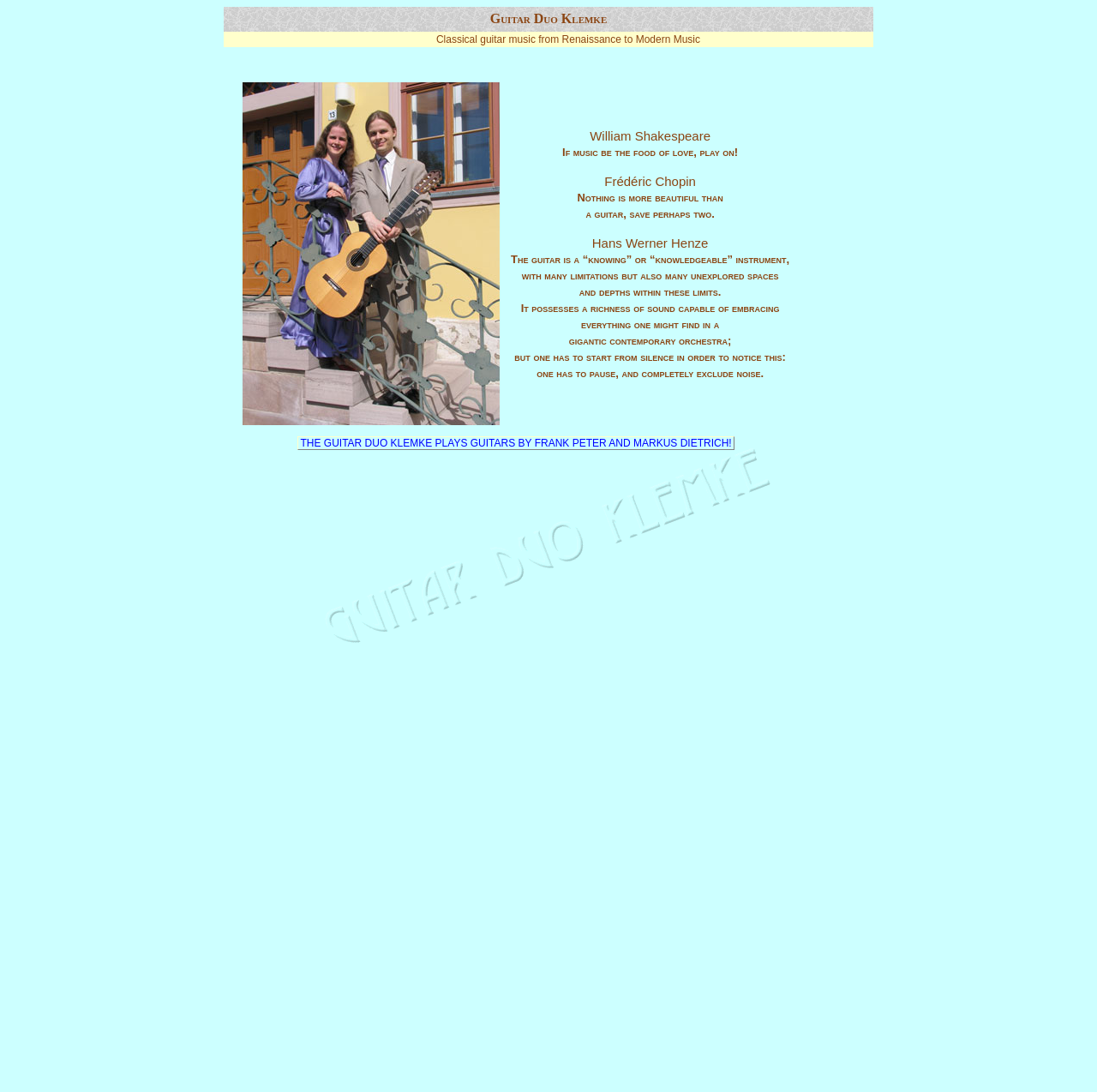Examine the image carefully and respond to the question with a detailed answer: 
What is the description of the guitar according to Hans Werner Henze?

The description of the guitar according to Hans Werner Henze can be found in the text, which mentions 'The guitar is a “knowing” or “knowledgeable” instrument...'.